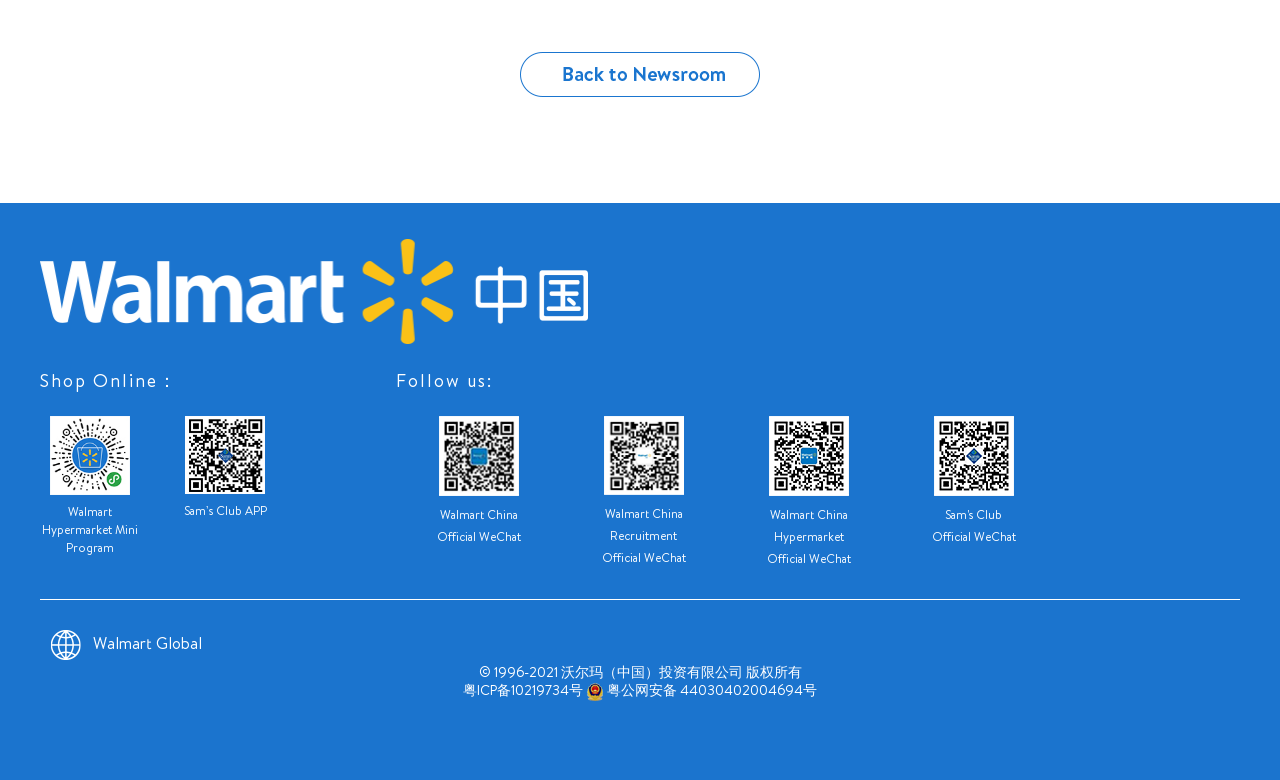How many images are on the webpage?
Kindly give a detailed and elaborate answer to the question.

I counted the number of image elements on the webpage, which are 7 in total. These images are likely logos or icons for the social media platforms and the company.